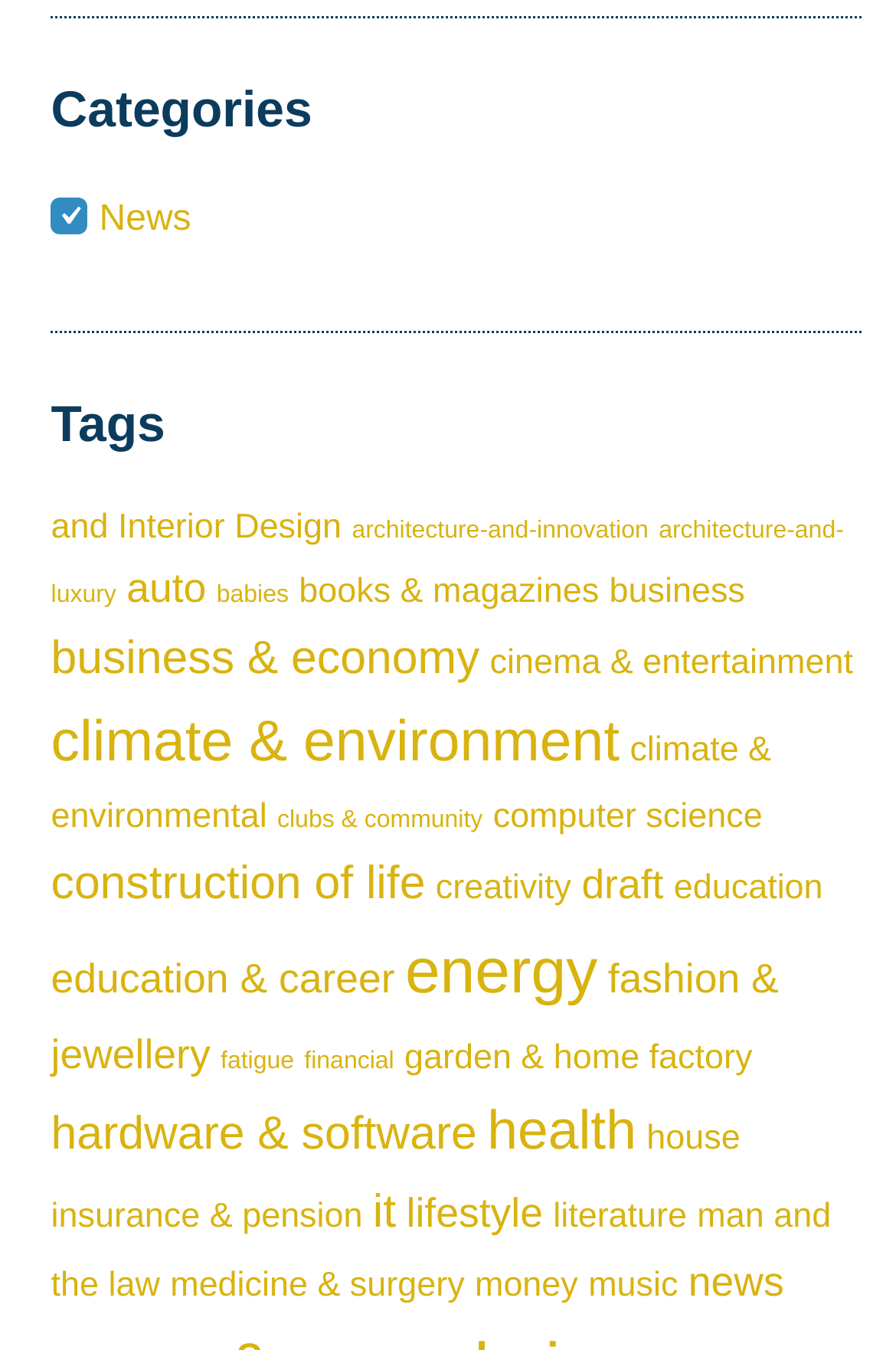Identify the coordinates of the bounding box for the element that must be clicked to accomplish the instruction: "Explore the 'climate & environment' section".

[0.057, 0.526, 0.691, 0.574]